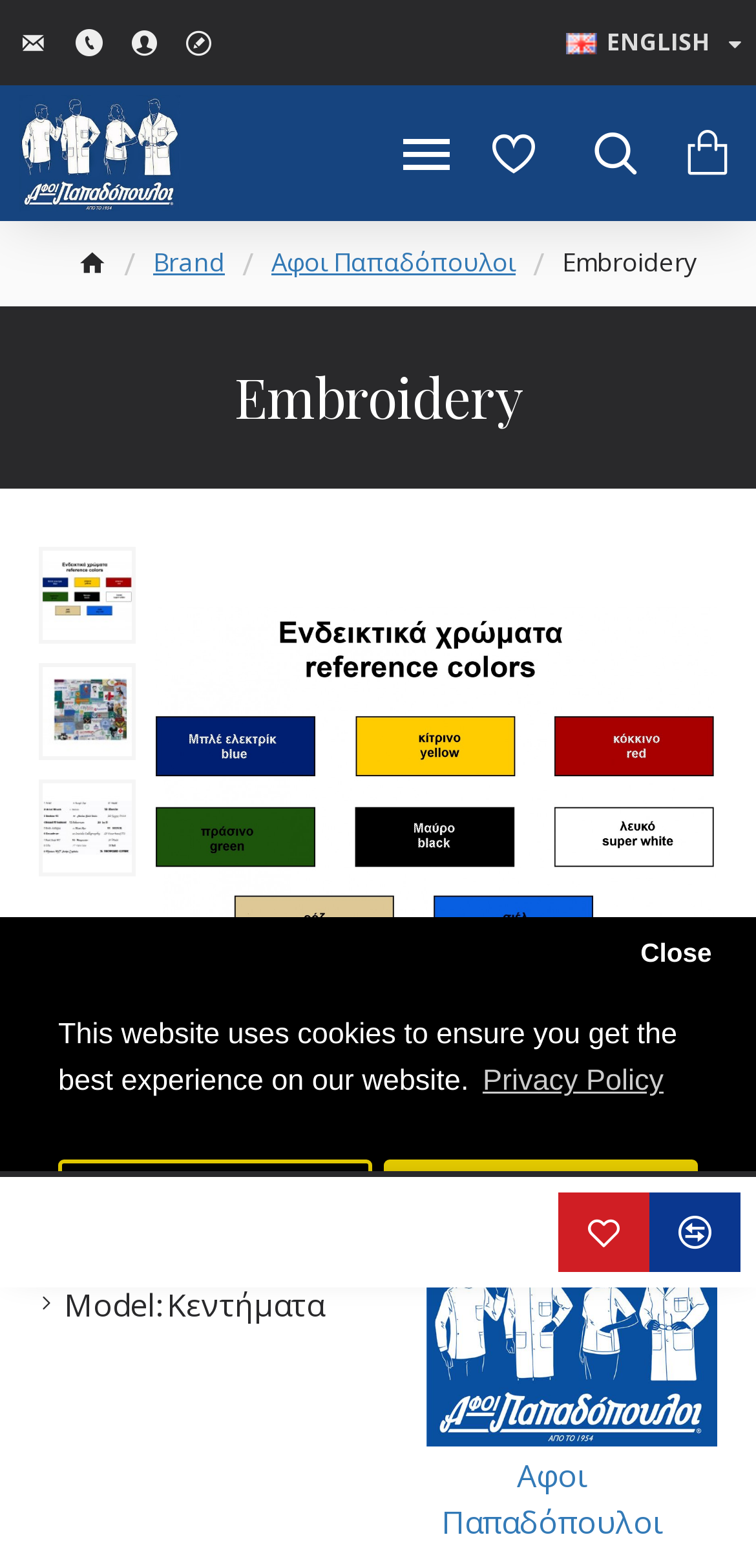What is the language of the website?
Answer the question with just one word or phrase using the image.

English